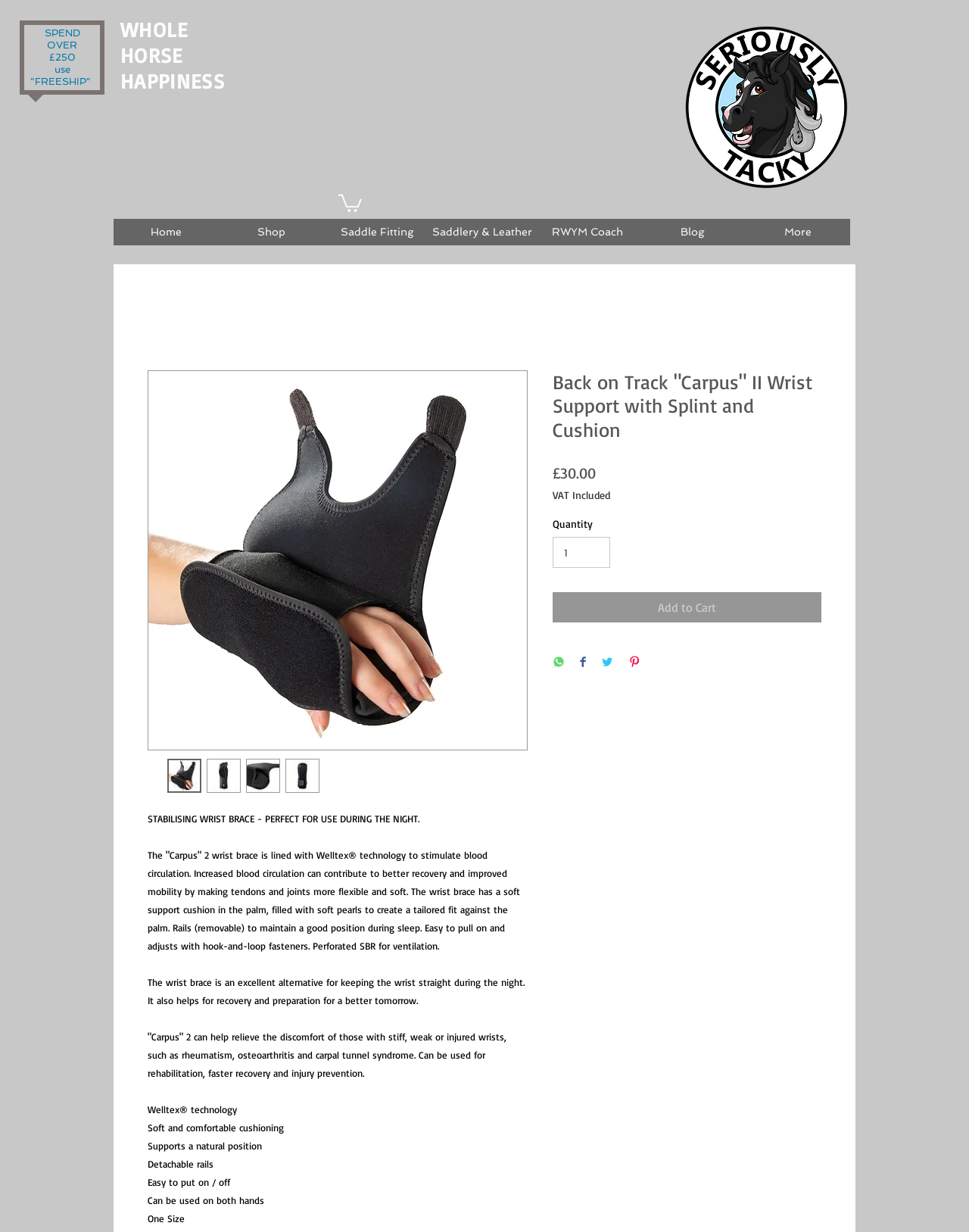What is the purpose of the detachable rails?
Based on the content of the image, thoroughly explain and answer the question.

The purpose of the detachable rails can be inferred from the text 'Rails (removable) to maintain a good position during sleep' in the product description.